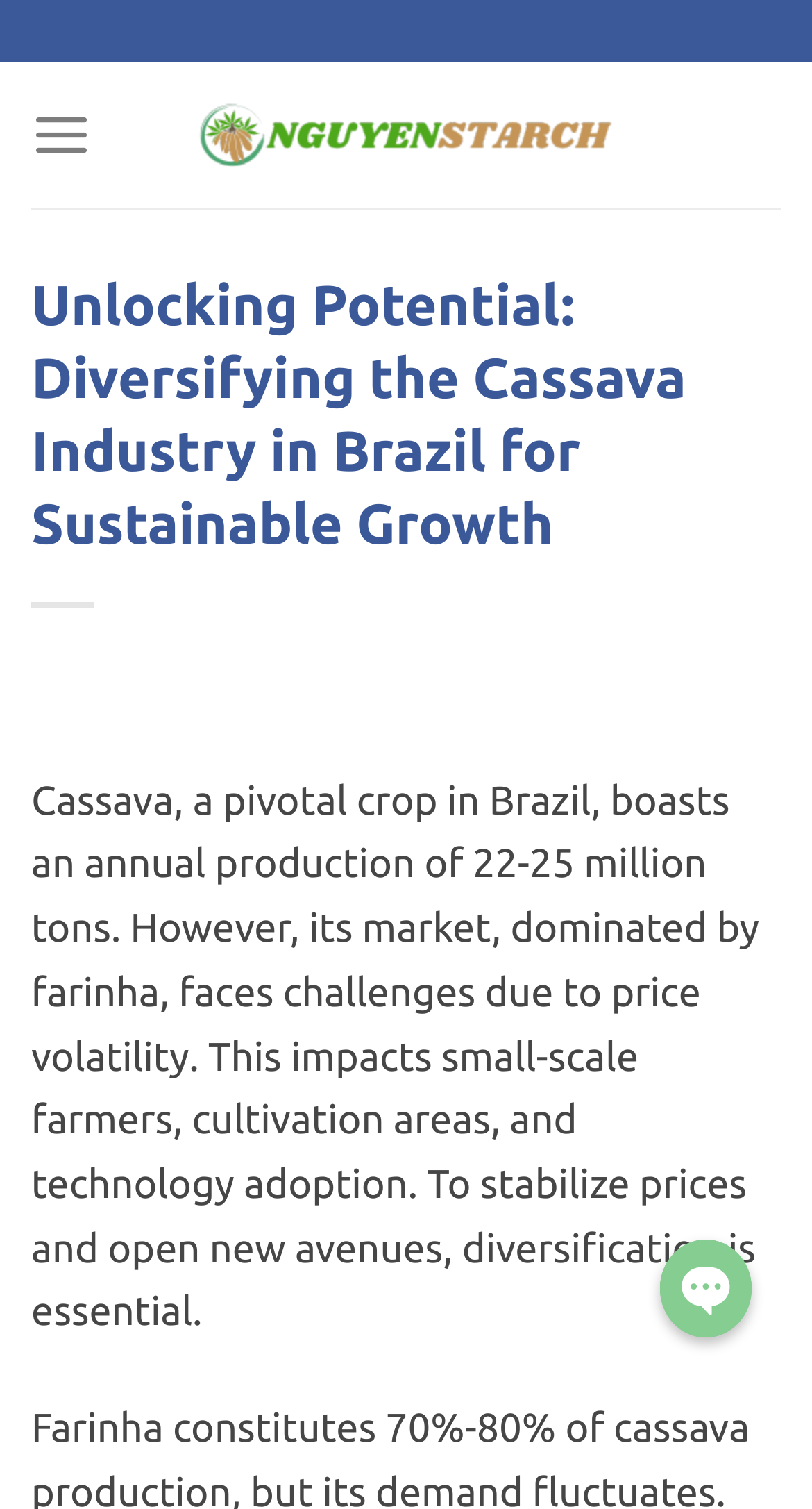Please find the bounding box for the UI element described by: ".chaty-sts1{fill:#FFFFFF;}Open chaty".

[0.813, 0.821, 0.926, 0.886]